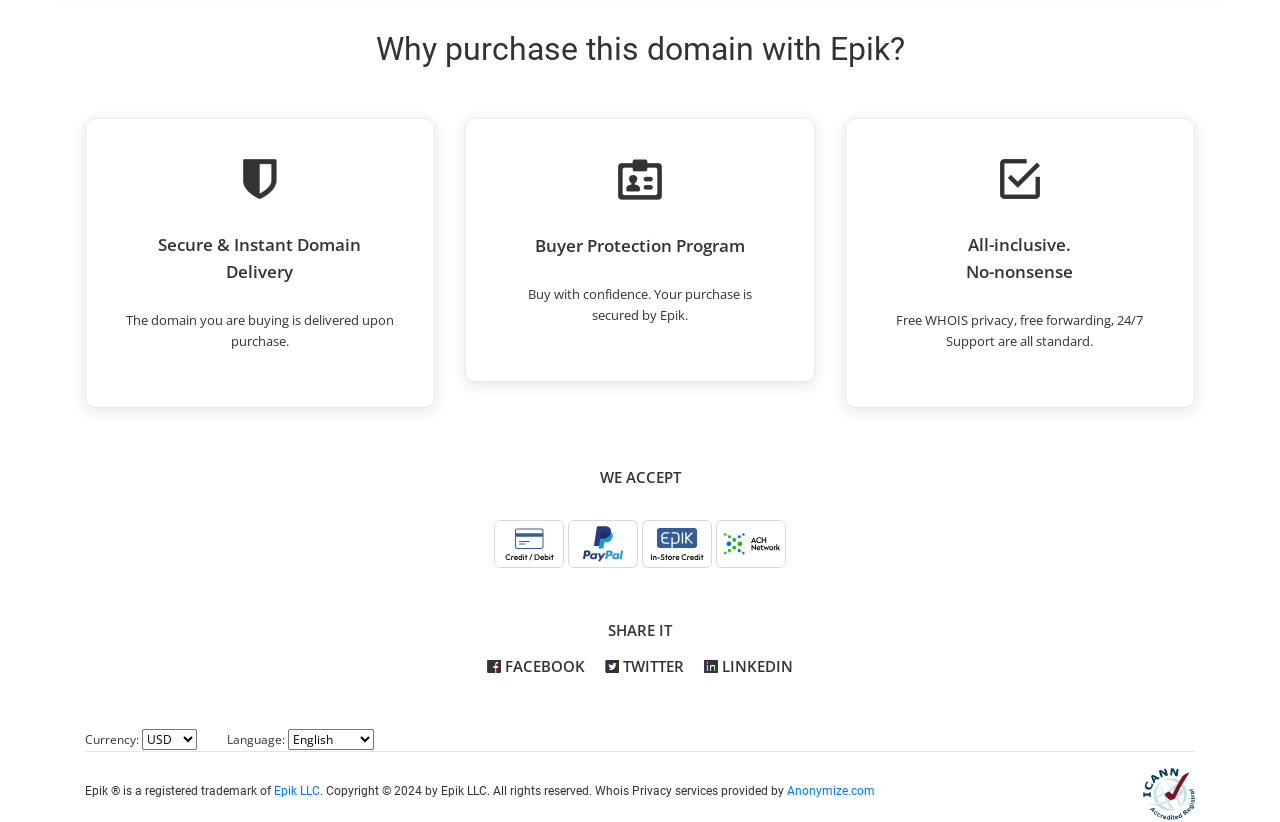What is the purpose of the Buyer Protection Program?
Use the information from the image to give a detailed answer to the question.

The heading 'Buyer Protection Program' and the static text 'Buy with confidence. Your purchase is secured by Epik.' suggest that the program is designed to provide confidence to buyers and secure their purchases.